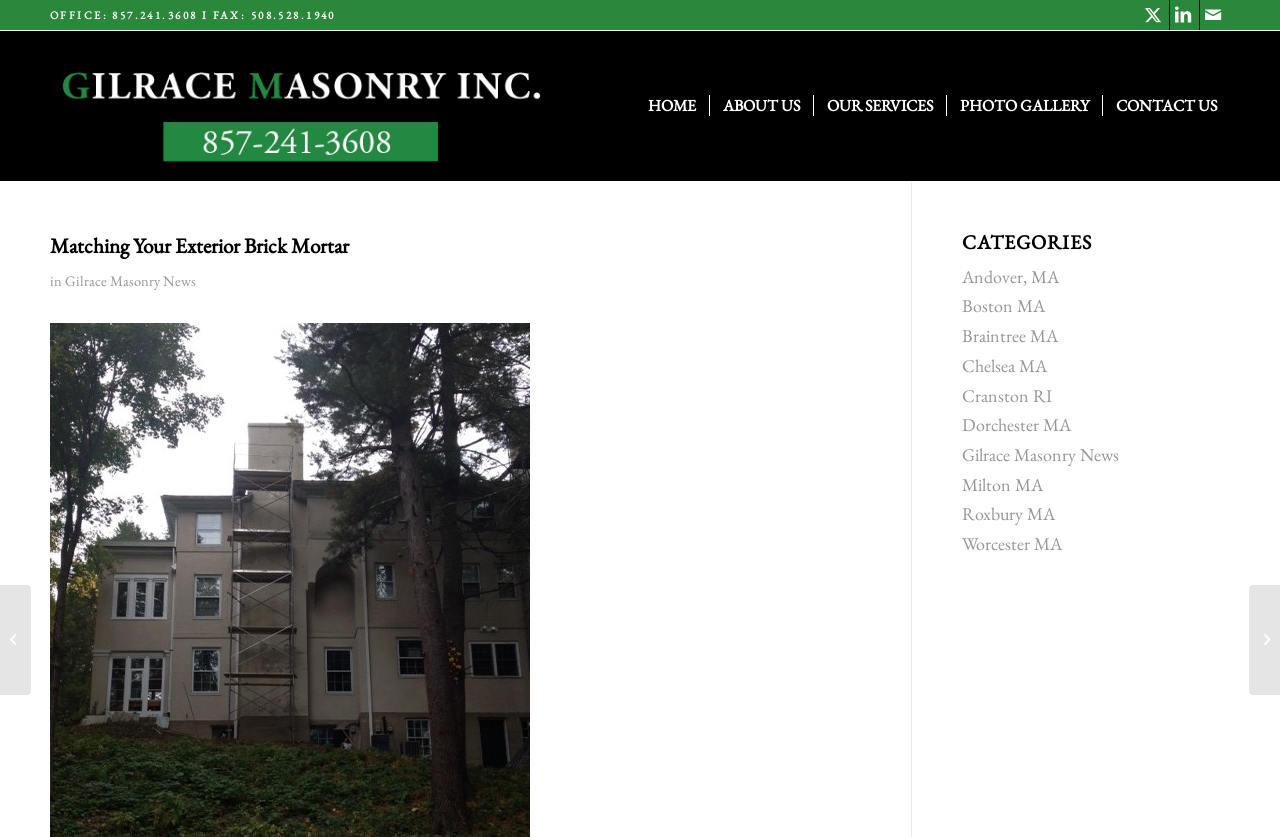What is the category of the link 'Andover, MA'?
Respond to the question with a single word or phrase according to the image.

CATEGORIES